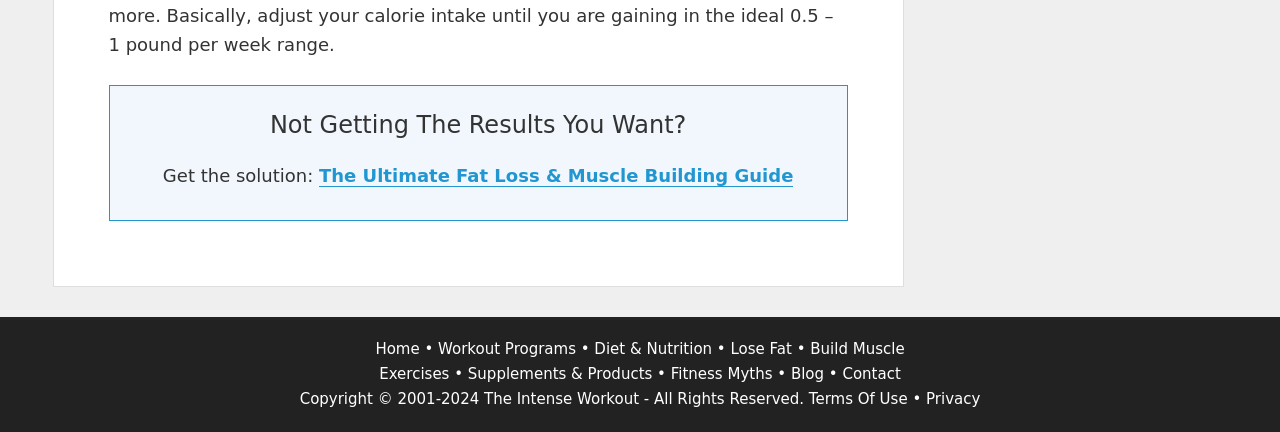Select the bounding box coordinates of the element I need to click to carry out the following instruction: "Go to 'Contact'".

[0.658, 0.845, 0.704, 0.887]